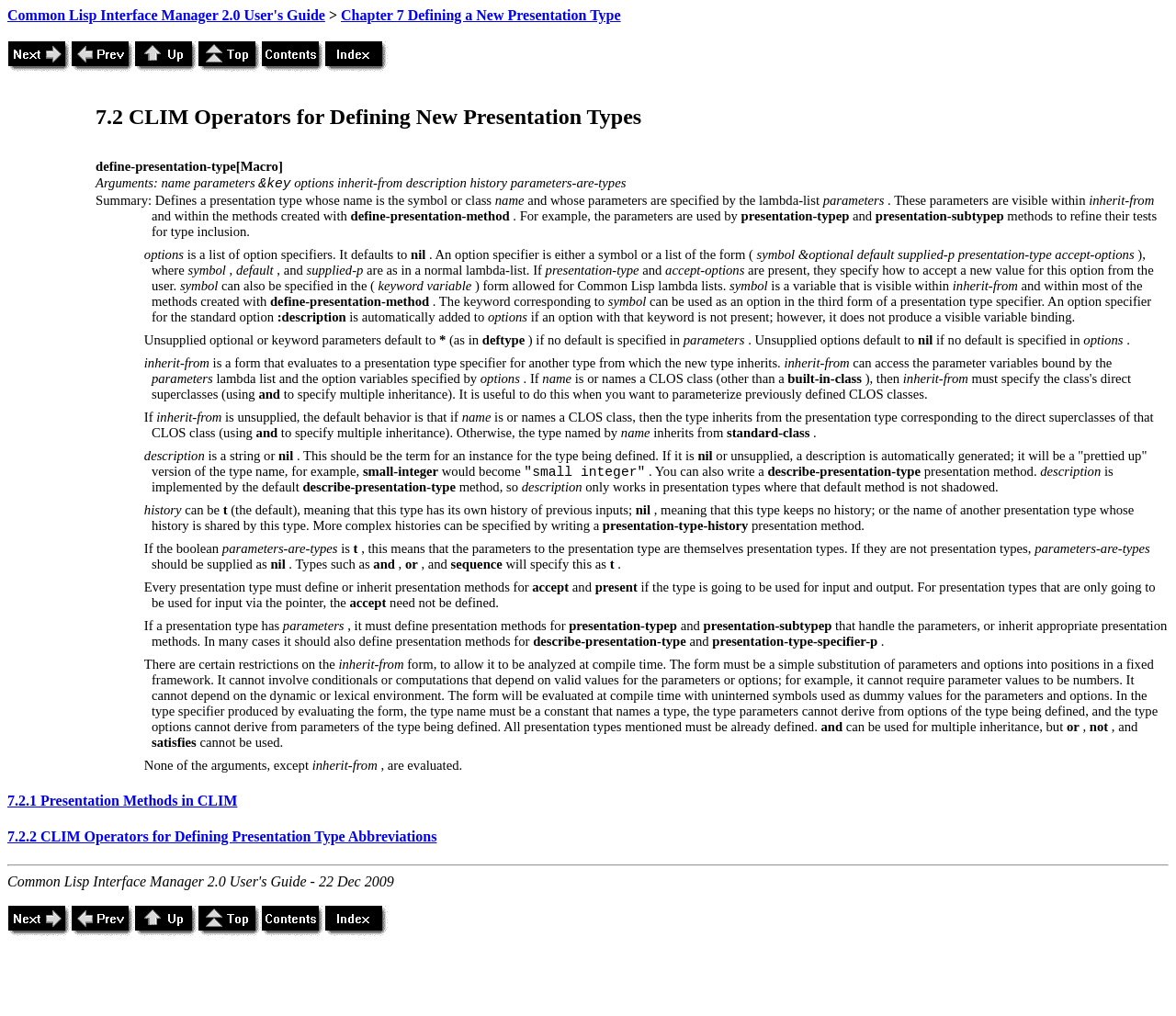Locate the bounding box coordinates of the element you need to click to accomplish the task described by this instruction: "Click on 'Common Lisp Interface Manager 2.0 User's Guide'".

[0.006, 0.007, 0.276, 0.023]